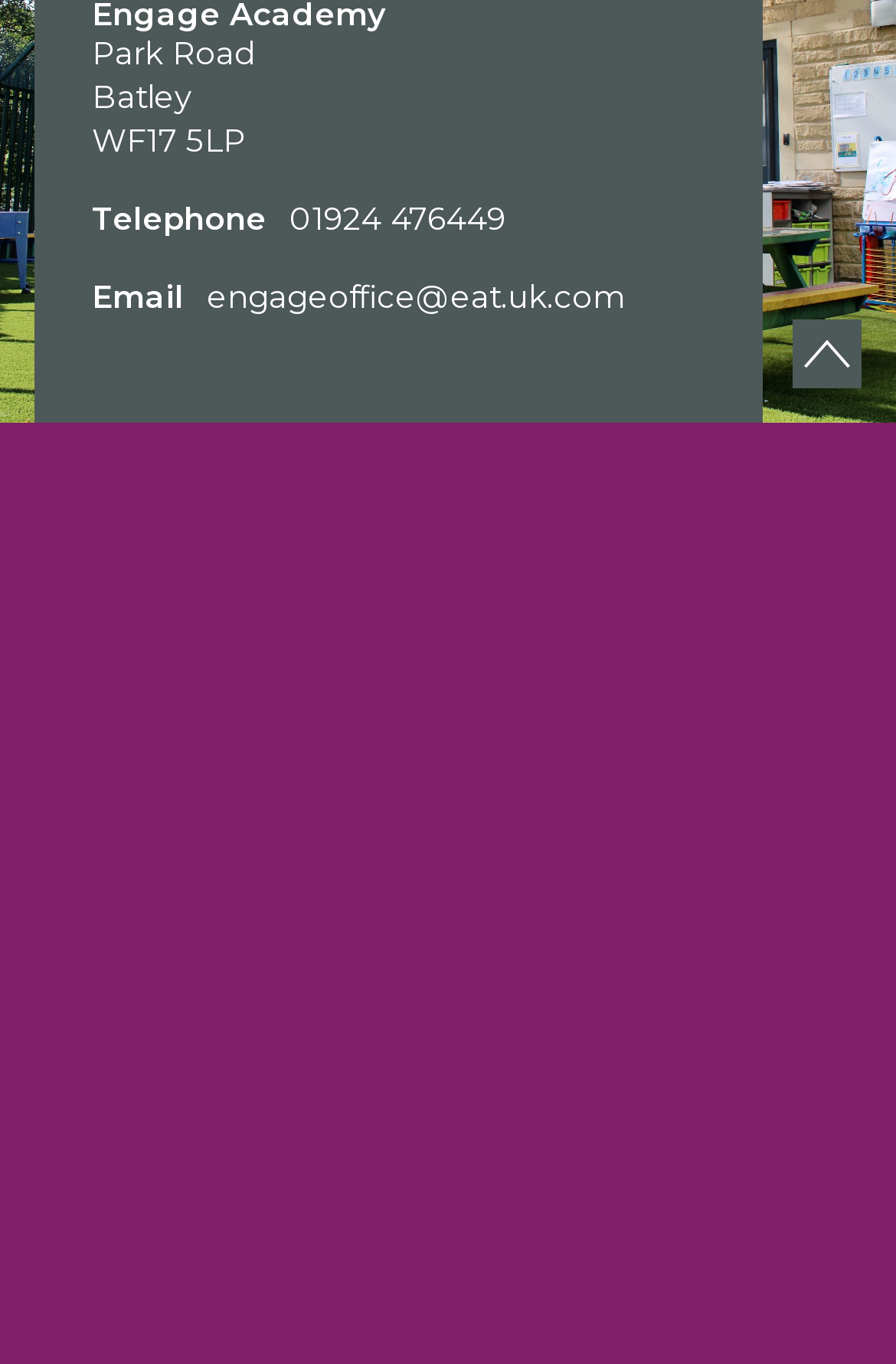Using the information in the image, give a detailed answer to the following question: How can you contact the school?

The contact information of the school is provided on the webpage, where it says 'Telephone' followed by the phone number '01924 476449', and 'Email' followed by the email address 'engageoffice@eat.uk.com'.